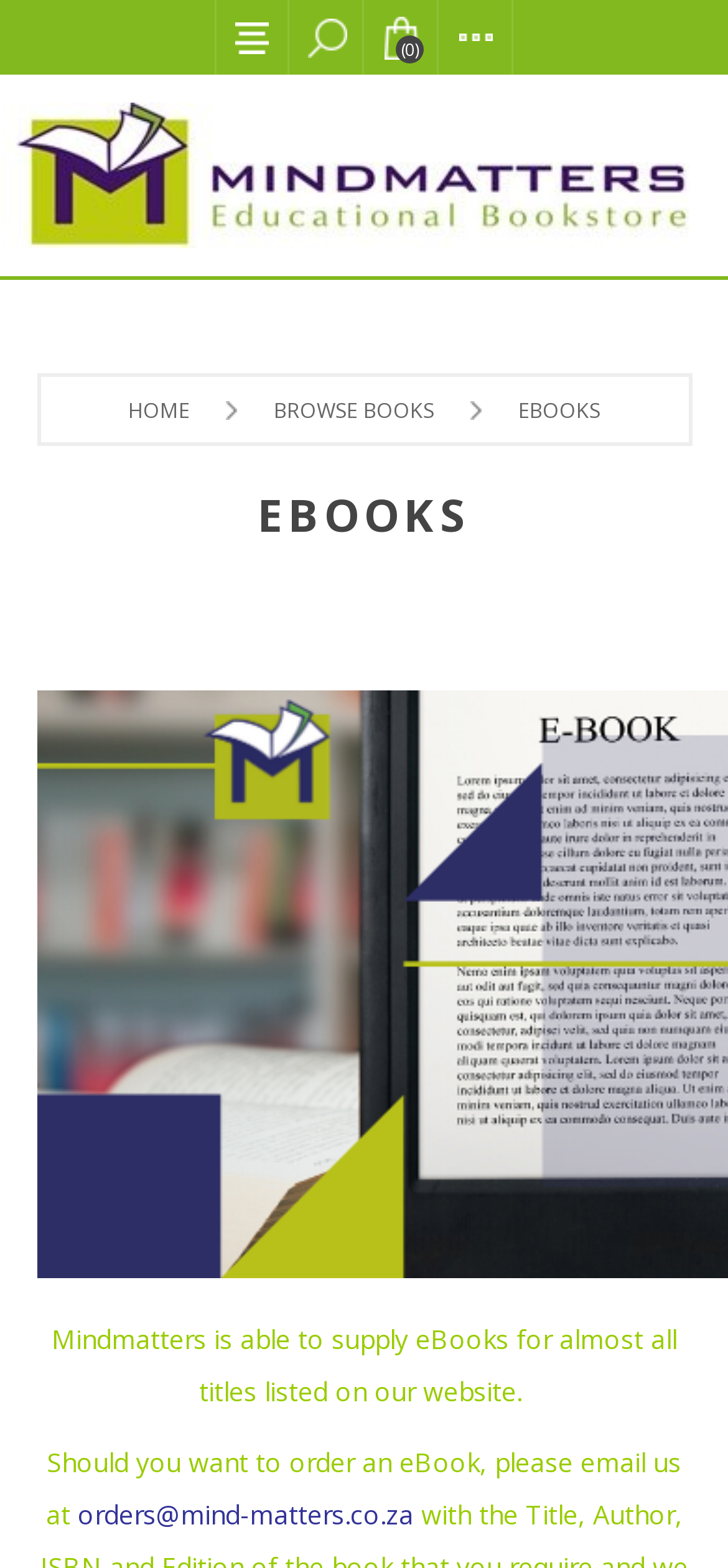How can you order an eBook?
Provide an in-depth and detailed answer to the question.

I found this information in the StaticText element that says 'Should you want to order an eBook, please email us at' followed by a link to 'orders@mind-matters.co.za'. This suggests that you can order an eBook by emailing this address.